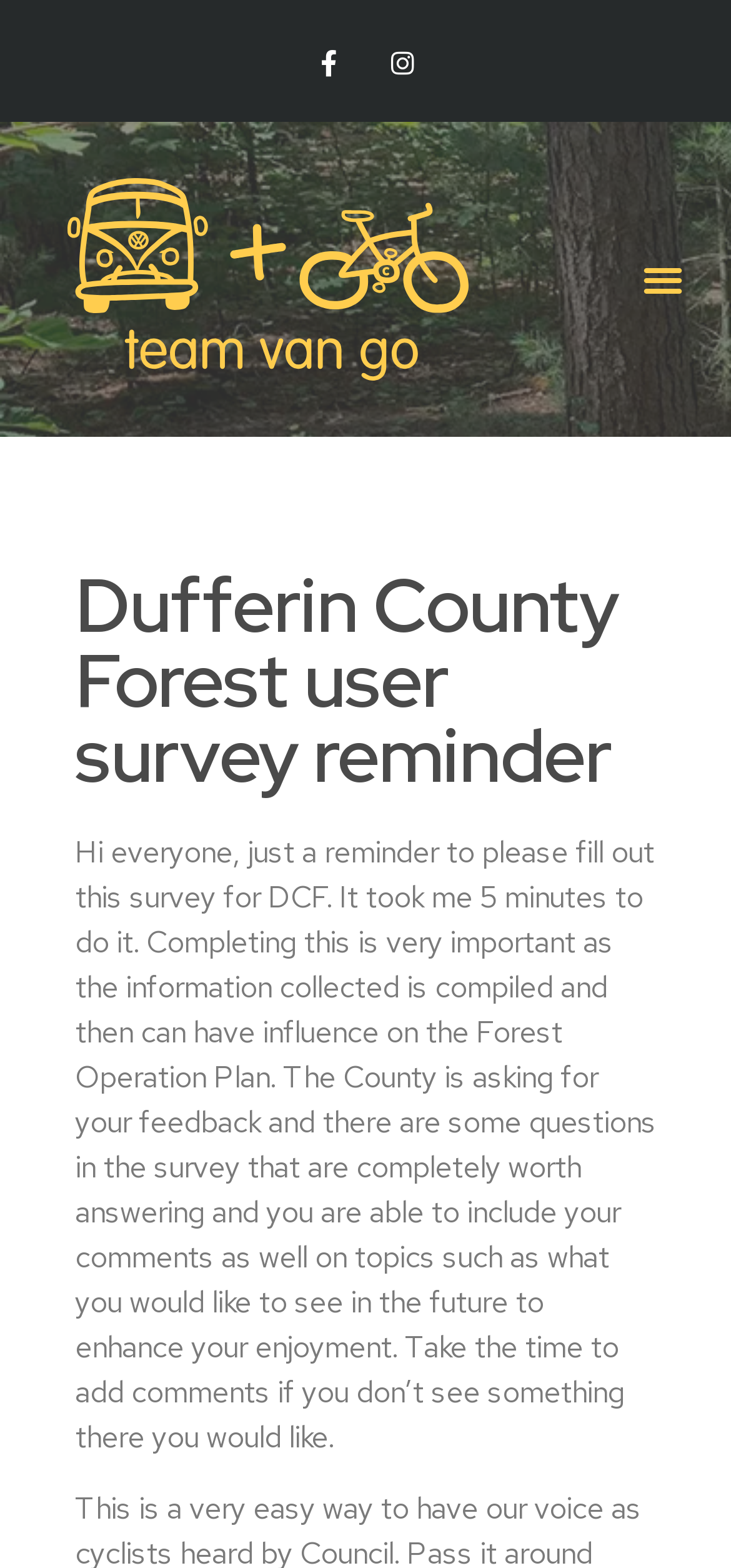Determine which piece of text is the heading of the webpage and provide it.

Dufferin County Forest user survey reminder